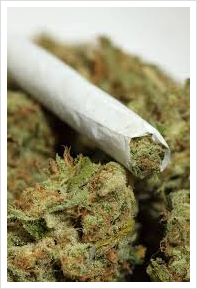Answer the question using only a single word or phrase: 
What is the context of the image?

Cannabis industry